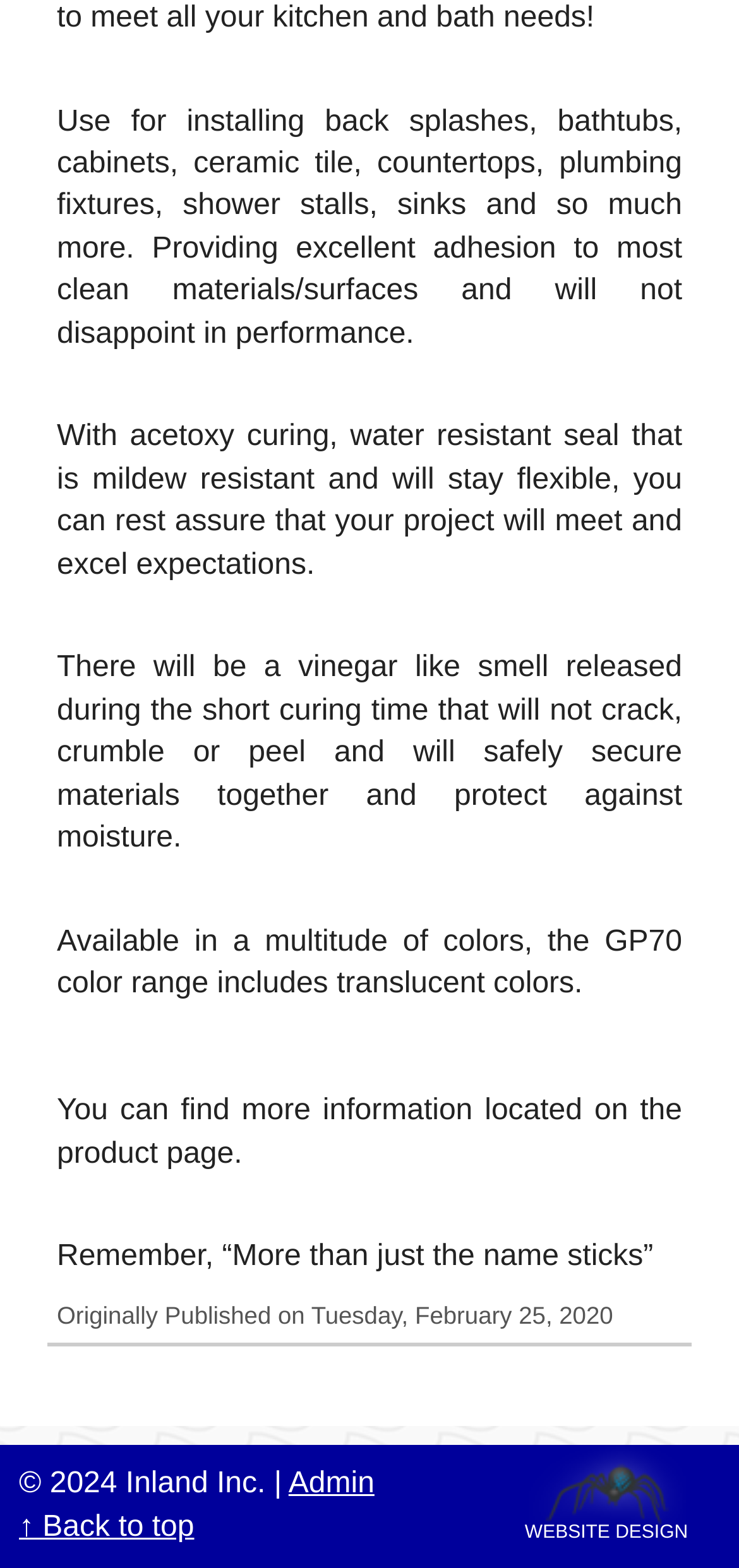What is the copyright year of the website?
Provide an in-depth and detailed explanation in response to the question.

The second-to-last StaticText element contains the copyright symbol followed by the year 2024, indicating that the website's content is copyrighted until 2024.